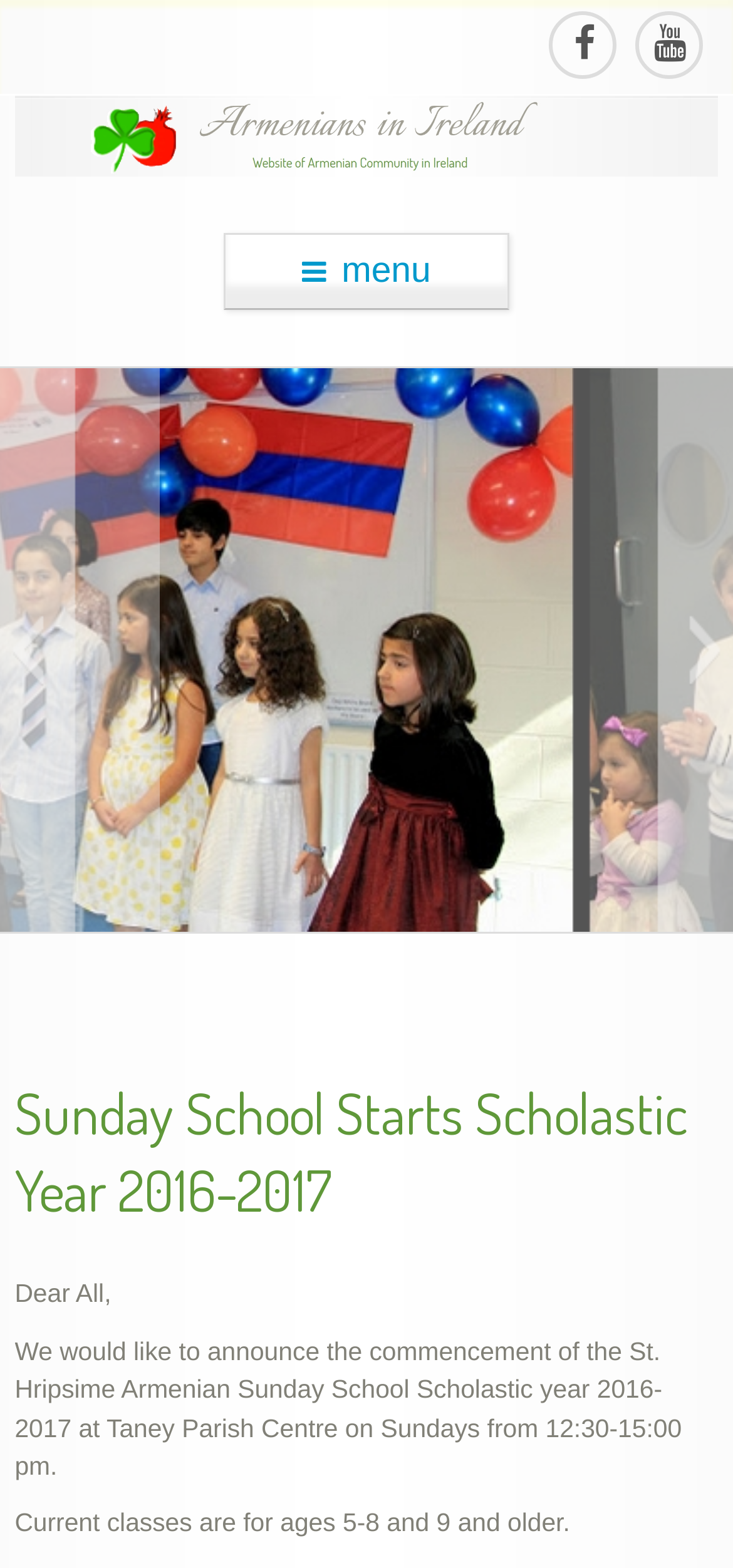Answer the following inquiry with a single word or phrase:
What is the timing of the Sunday School?

12:30-15:00 pm